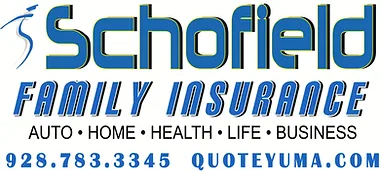What is the website address of Schofield Family Insurance?
Provide a fully detailed and comprehensive answer to the question.

The website address is displayed alongside the phone number, providing an alternative way for potential clients to reach out and learn more about the agency's services.